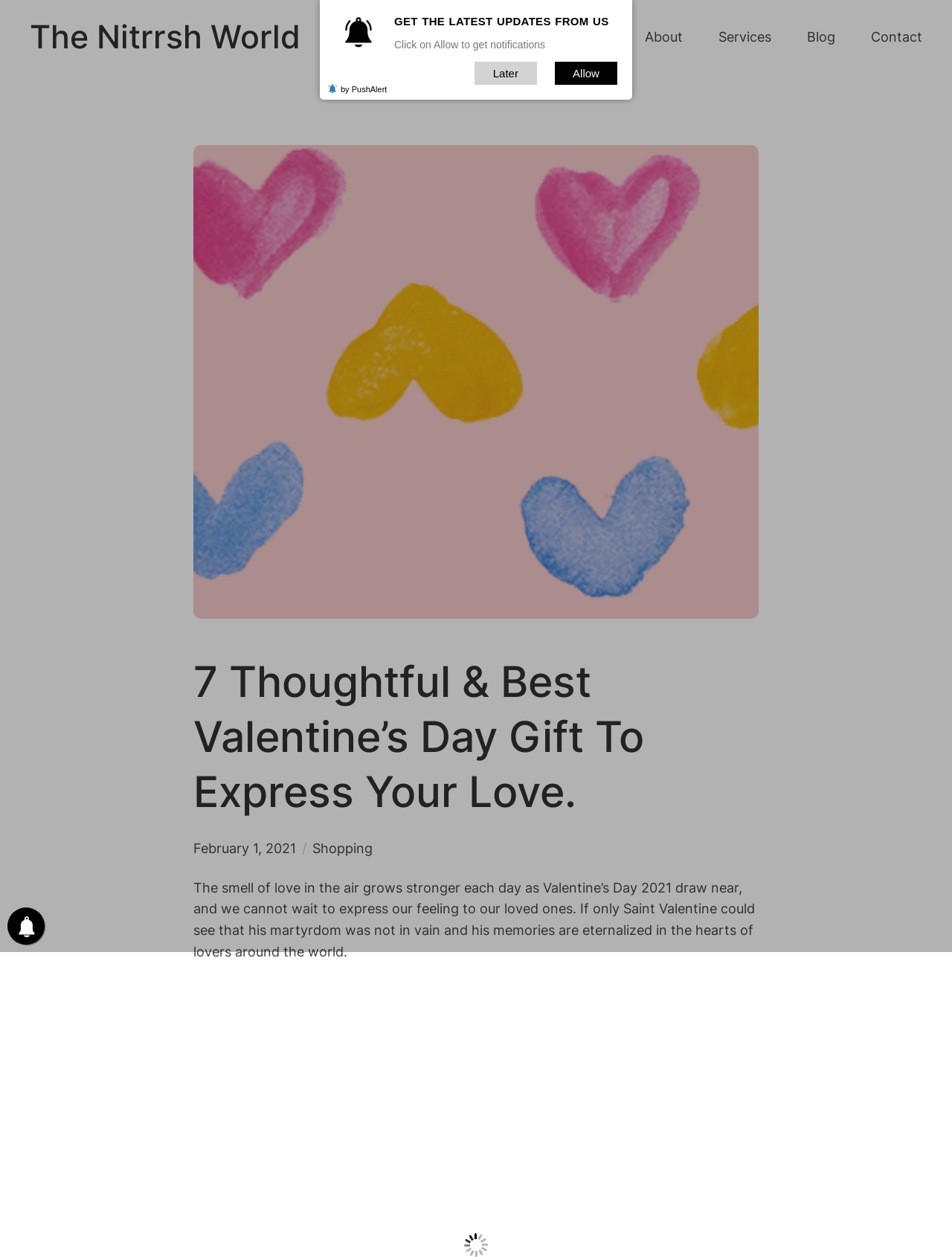What is the category of the article? Based on the image, give a response in one word or a short phrase.

Shopping